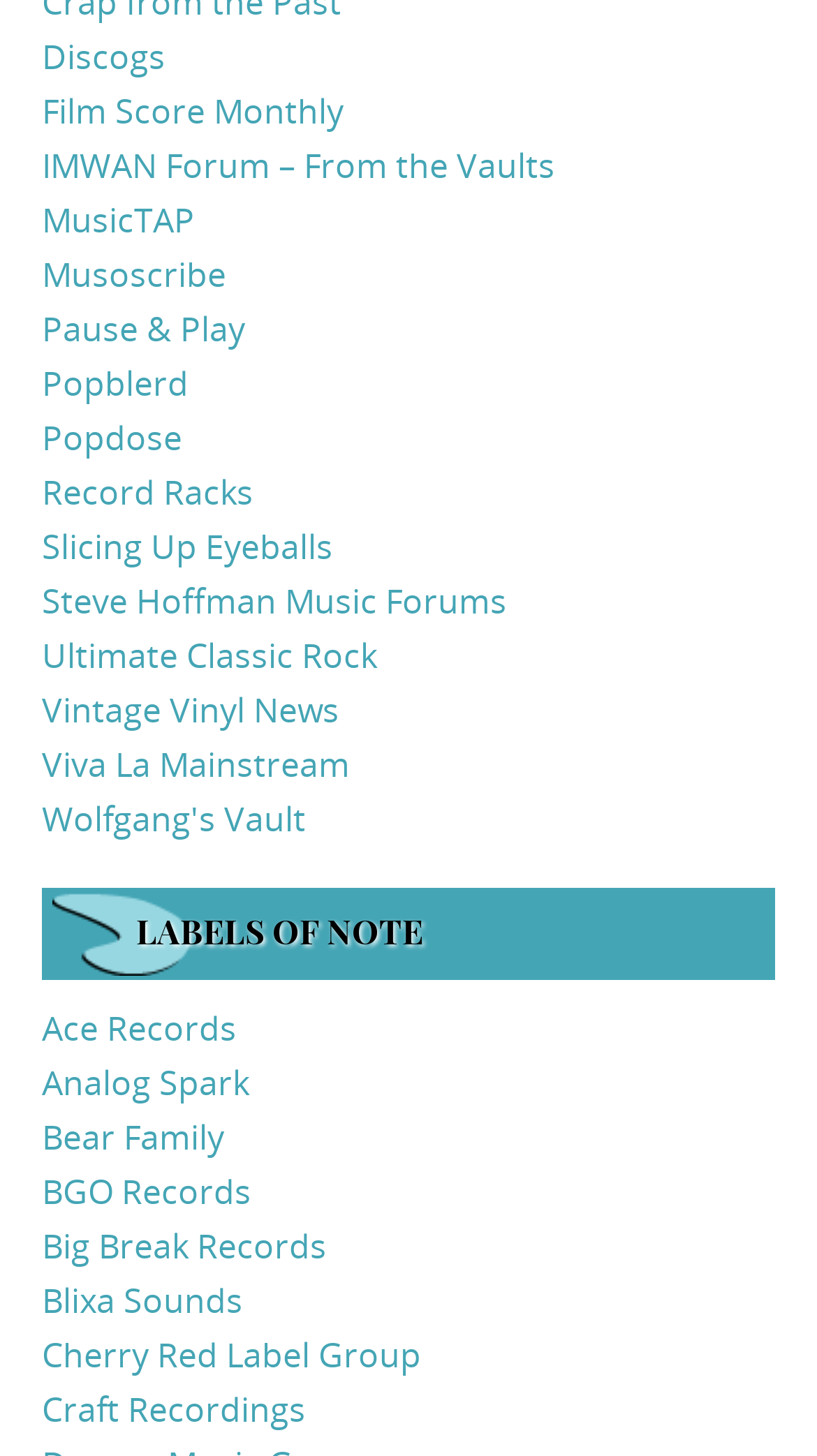Find the bounding box coordinates for the element that must be clicked to complete the instruction: "go to 'On Mastery: Getting an Education'". The coordinates should be four float numbers between 0 and 1, indicated as [left, top, right, bottom].

None